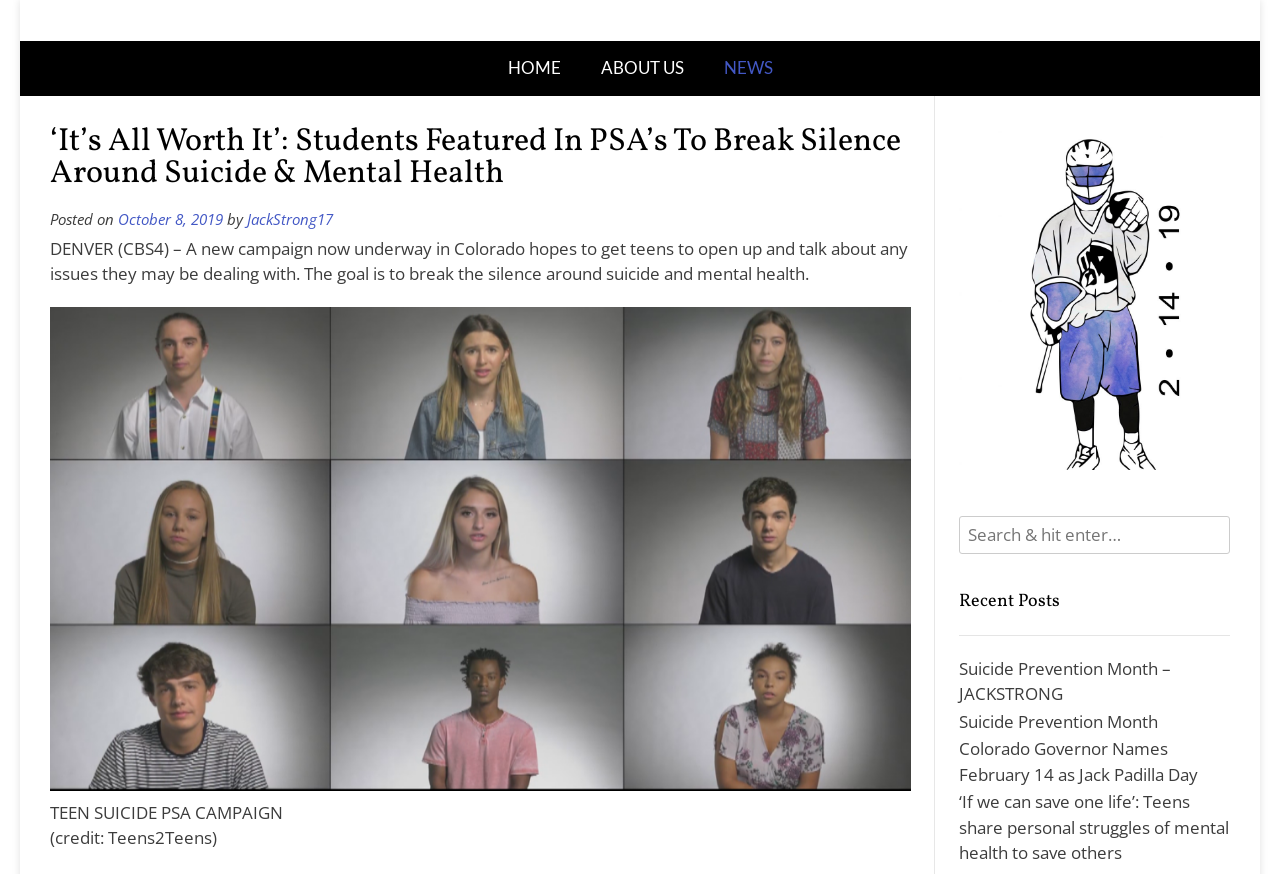Please identify the bounding box coordinates of the clickable region that I should interact with to perform the following instruction: "view news". The coordinates should be expressed as four float numbers between 0 and 1, i.e., [left, top, right, bottom].

[0.55, 0.046, 0.619, 0.11]